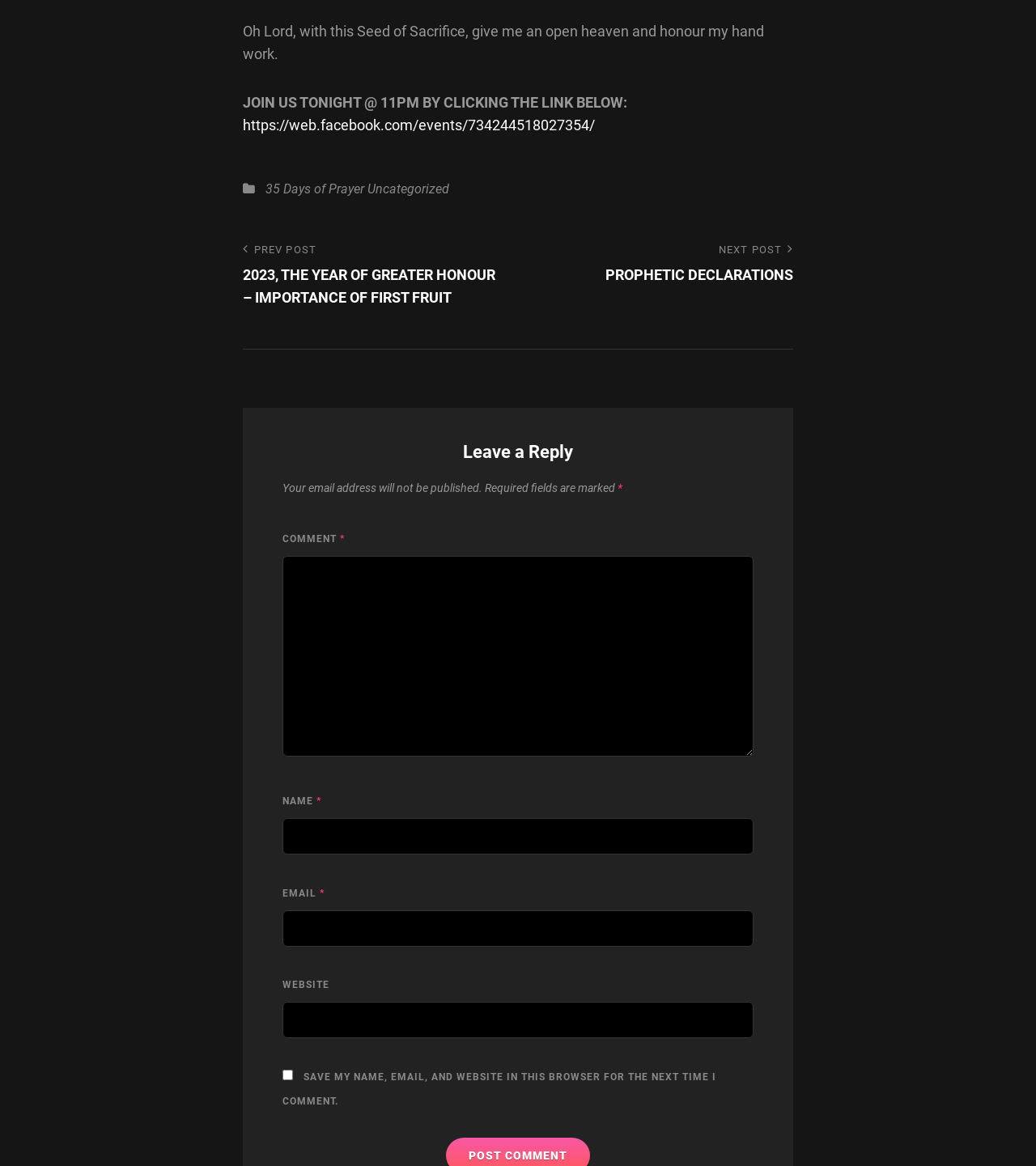Can you determine the bounding box coordinates of the area that needs to be clicked to fulfill the following instruction: "Enter your comment"?

[0.273, 0.477, 0.727, 0.649]